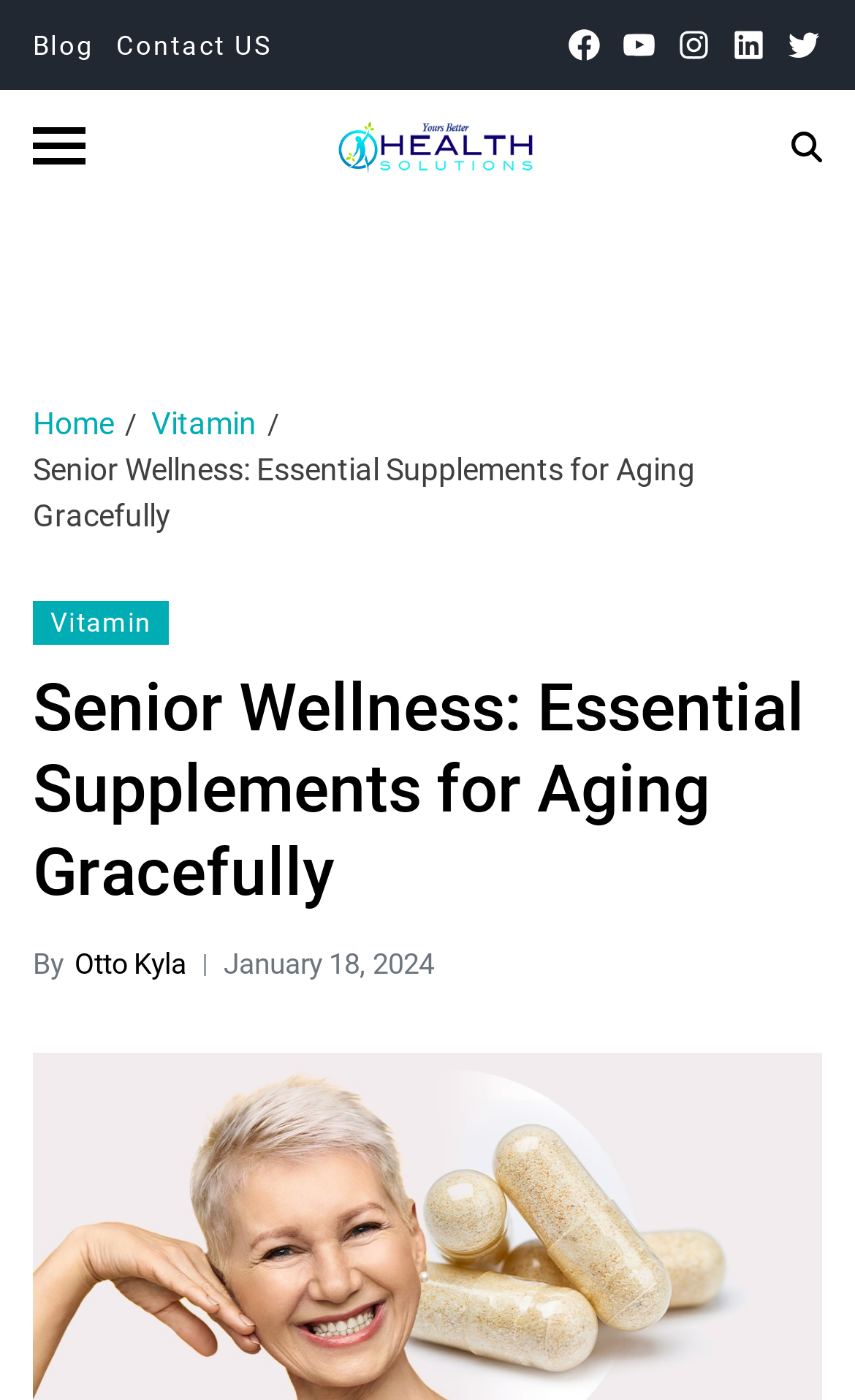Please determine the bounding box coordinates for the UI element described as: "Home Improvement Tax Deductions".

None